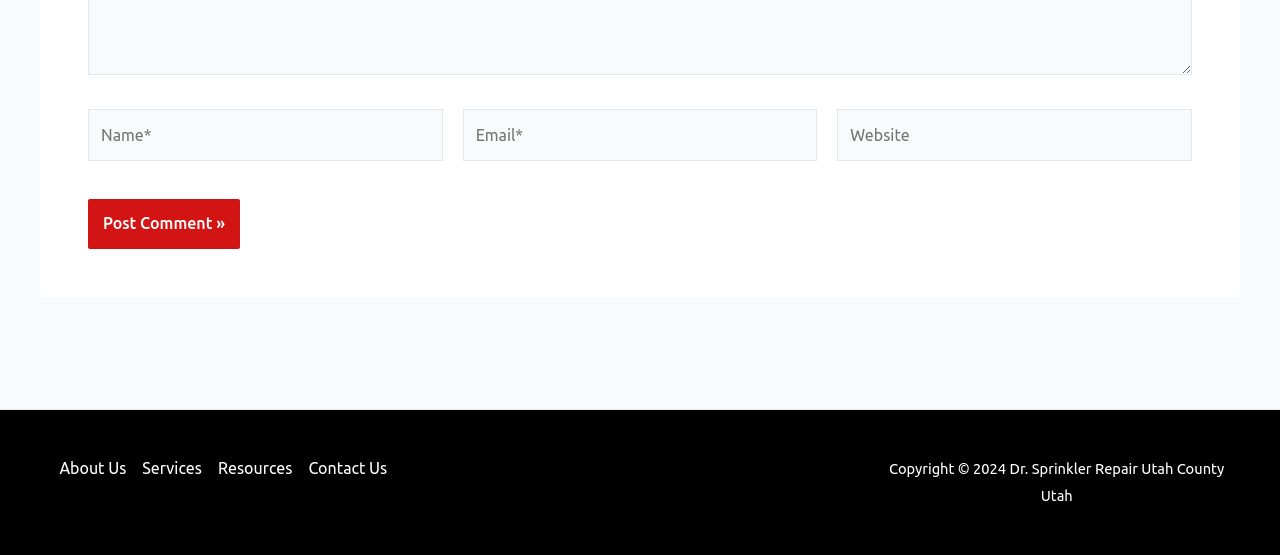Please answer the following query using a single word or phrase: 
What is the purpose of the 'Name*' field?

Input name